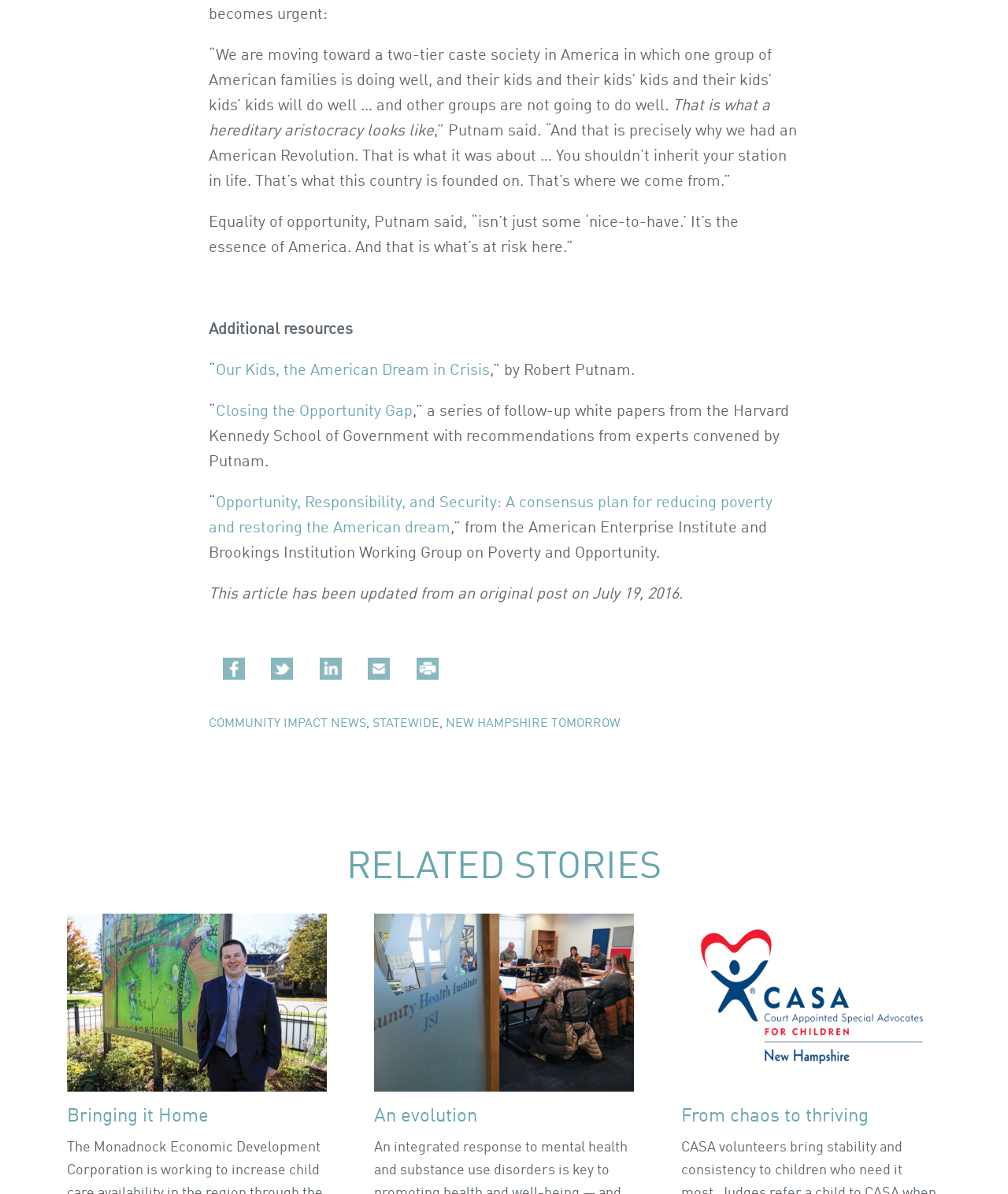Show the bounding box coordinates for the HTML element described as: "title="Print"".

[0.413, 0.555, 0.445, 0.568]